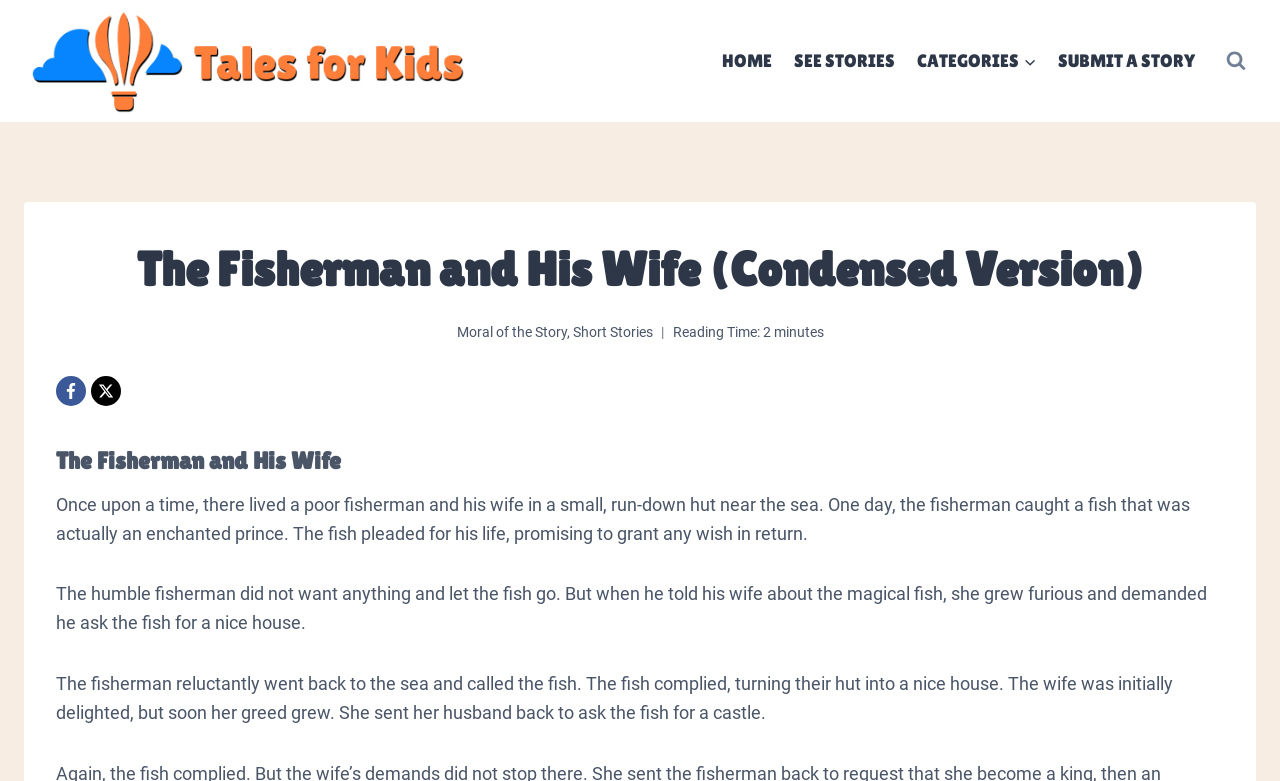Give an in-depth explanation of the webpage layout and content.

The webpage is about a condensed version of the classic tale "The Fisherman and His Wife" for kids. At the top left, there is a link to "Tales for Kids" accompanied by an image with the same name. 

On the top right, there is a primary navigation menu with five links: "HOME", "SEE STORIES", "CATEGORIES", a child menu of "CATEGORIES", and "SUBMIT A STORY". 

To the right of the navigation menu, there is a search form button. 

Below the navigation menu, there is a header section with a heading that displays the title of the story, "The Fisherman and His Wife (Condensed Version)". 

Under the title, there are three links: "Moral of the Story", "Short Stories", and a comma separating them. 

Next to the links, there is a section displaying the reading time of the story, which is 2 minutes. 

Below the reading time section, there are two social media links, one to Facebook and another to an unspecified platform represented by the letter "X". 

The main content of the webpage is the story itself, which is divided into three paragraphs. The first paragraph describes the fisherman catching an enchanted prince in the form of a fish and letting it go. The second paragraph tells how the fisherman's wife demands that he ask the fish for a nice house, which the fish grants. The third paragraph continues the story, describing how the wife's greed grows, and she sends her husband to ask the fish for a castle.